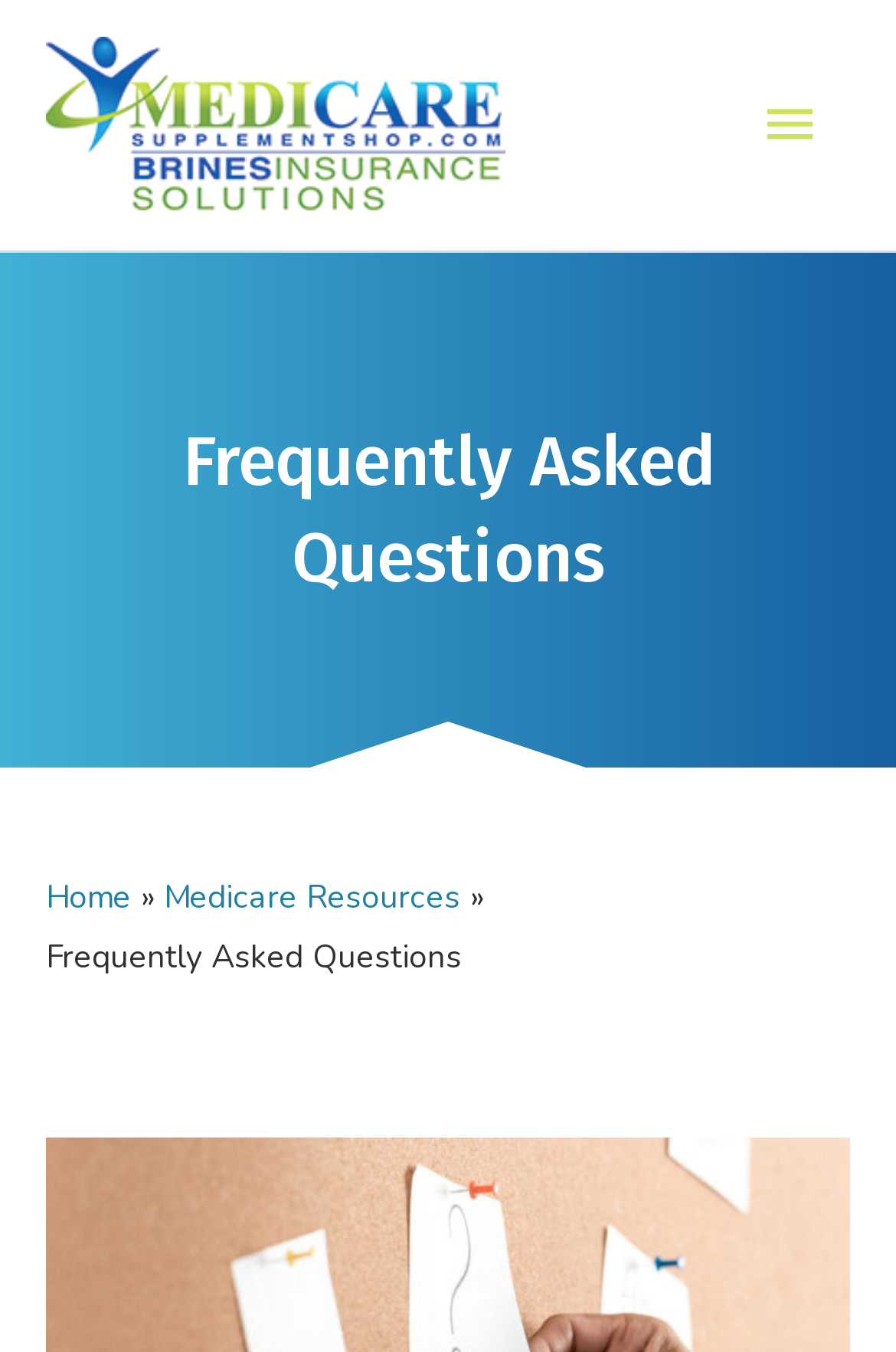Respond to the following question using a concise word or phrase: 
Is the image above the main heading?

Yes